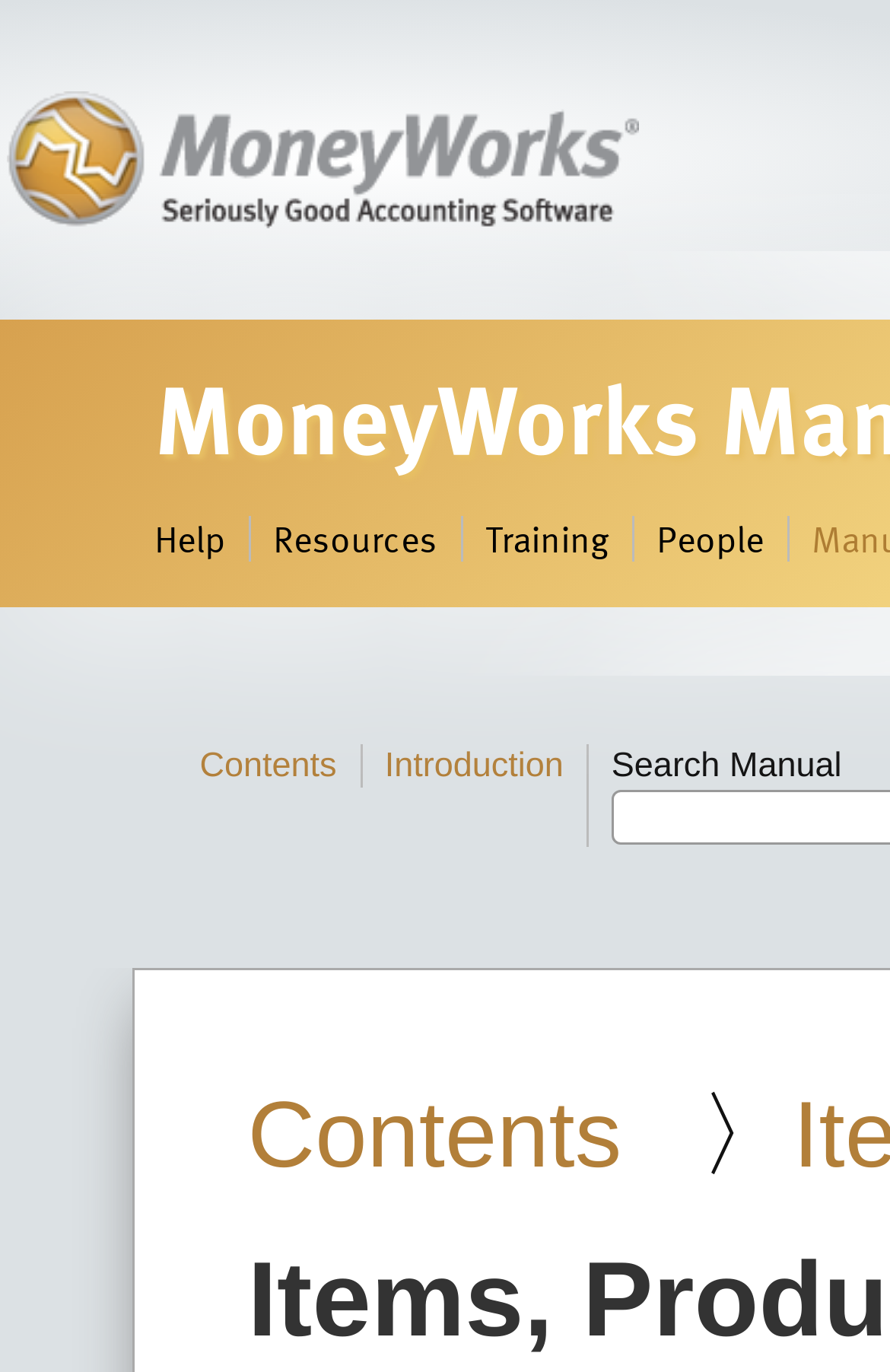Explain in detail what you observe on this webpage.

The webpage is an online manual for MoneyWorks accounting software, specifically designed for Mac and Windows users. At the top, there is a prominent heading that reads "MoneyWorks", taking up a significant portion of the top section. 

Below the heading, there are four links aligned horizontally, labeled "Help", "Resources", "Training", and "People", from left to right. These links are positioned roughly in the middle of the page, spanning about half of the page's width.

Further down, there are two more links, "Contents" and "Introduction", placed side by side, with "Contents" on the left and "Introduction" on the right. These links are positioned slightly below the previous set of links.

To the right of these links, there is a static text element that says "Search Manual". This element is positioned at the same level as the "Contents" and "Introduction" links.

Finally, at the bottom of the page, there is another "Contents" link, which is a duplicate of the one above. This link is positioned near the bottom of the page, taking up a relatively small portion of the page's width.